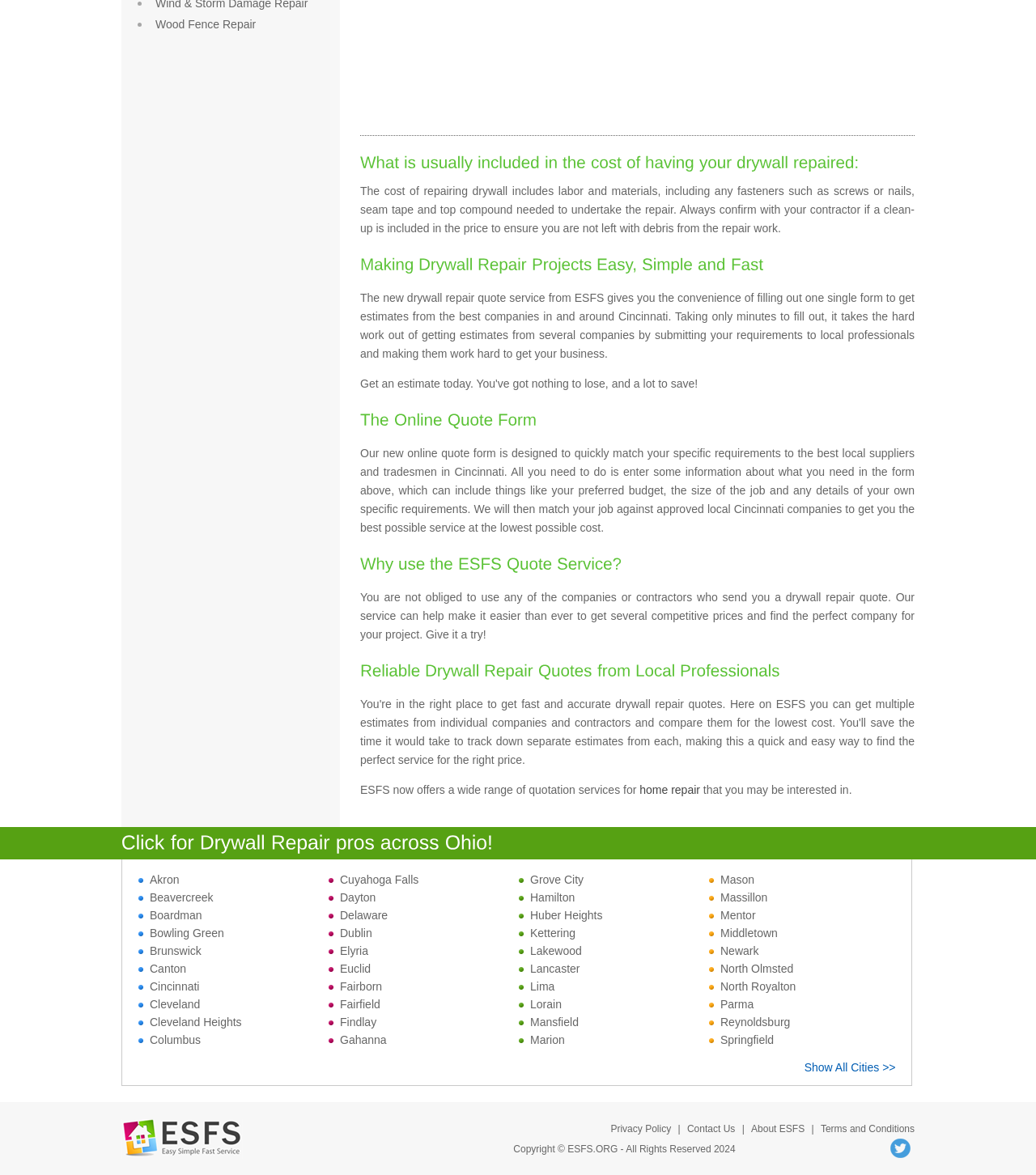Identify the bounding box for the UI element described as: "Terms and Conditions". The coordinates should be four float numbers between 0 and 1, i.e., [left, top, right, bottom].

[0.792, 0.956, 0.883, 0.966]